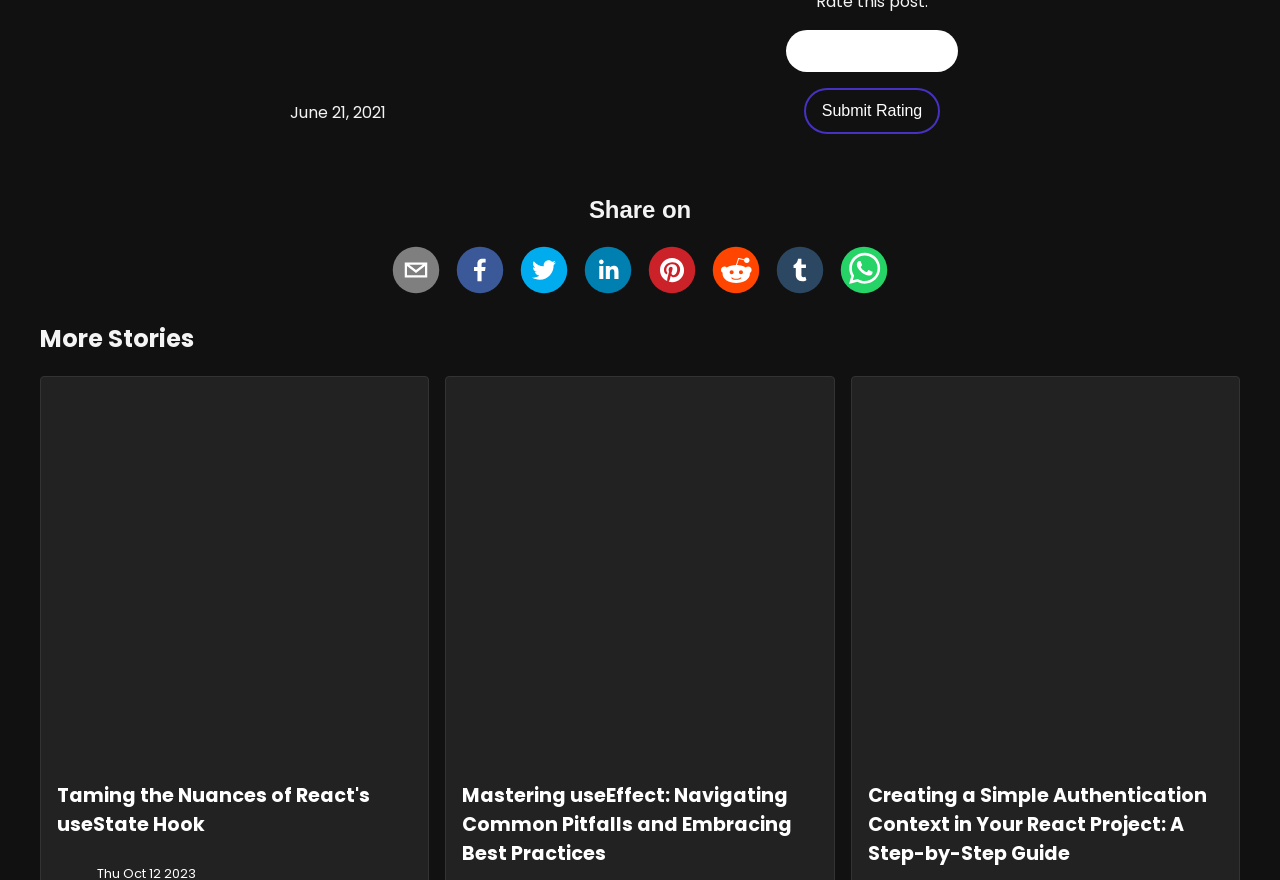Answer the question with a brief word or phrase:
What is the topic of the first story?

Taming the Nuances of React's useState Hook